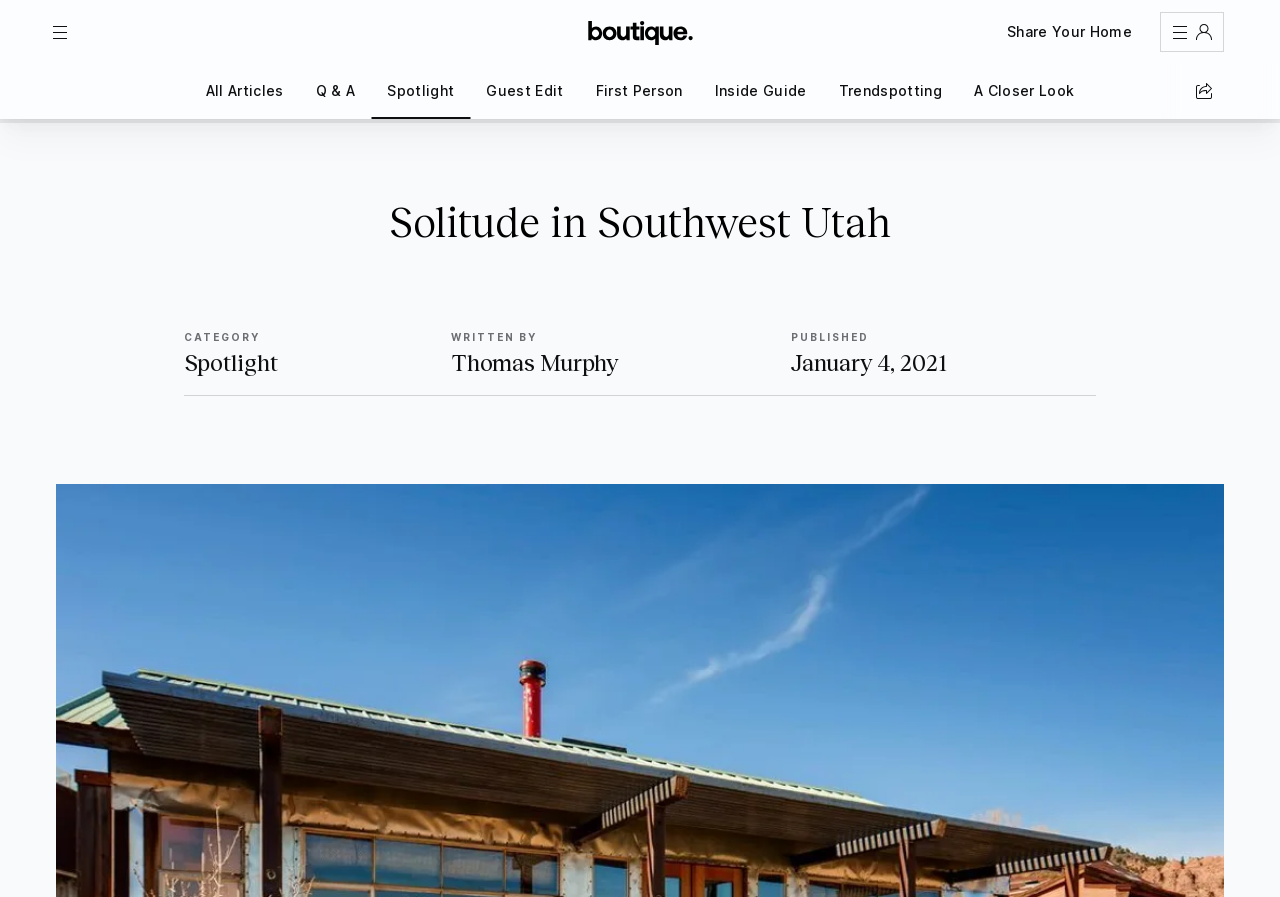Can you pinpoint the bounding box coordinates for the clickable element required for this instruction: "Read all articles"? The coordinates should be four float numbers between 0 and 1, i.e., [left, top, right, bottom].

[0.148, 0.07, 0.234, 0.133]